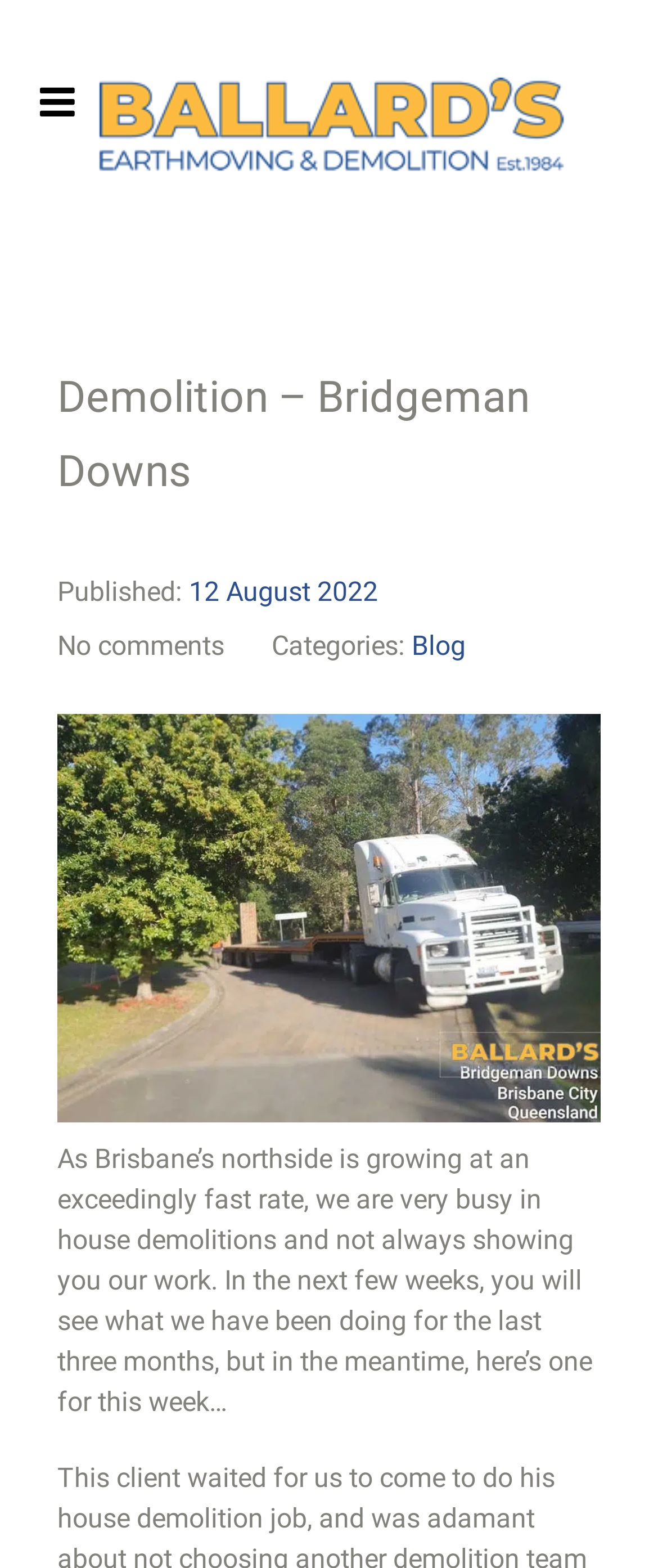What is the date of the published article?
Refer to the screenshot and answer in one word or phrase.

12 August 2022